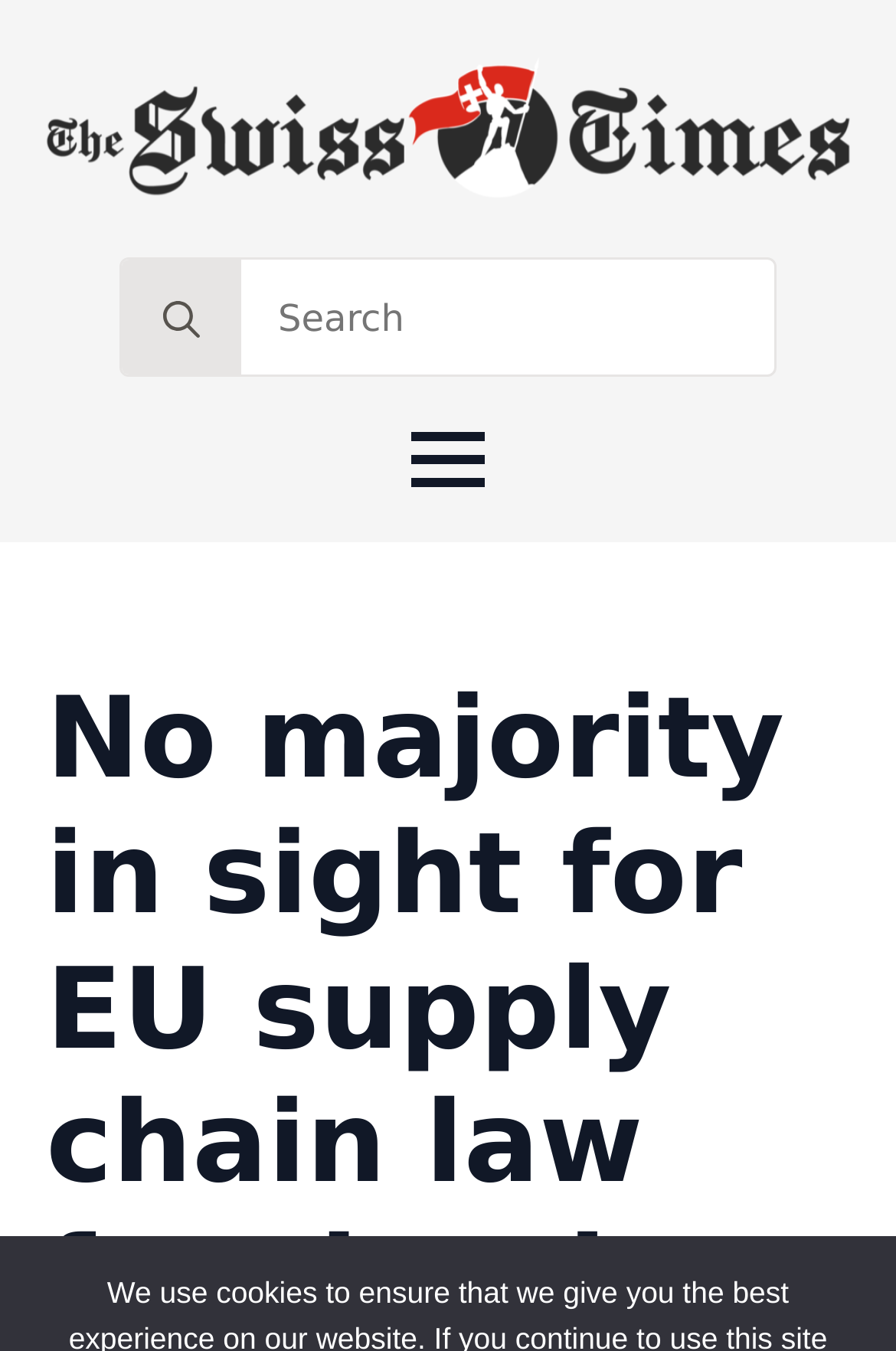Please reply to the following question with a single word or a short phrase:
What is the logo of the website?

The Swiss Times